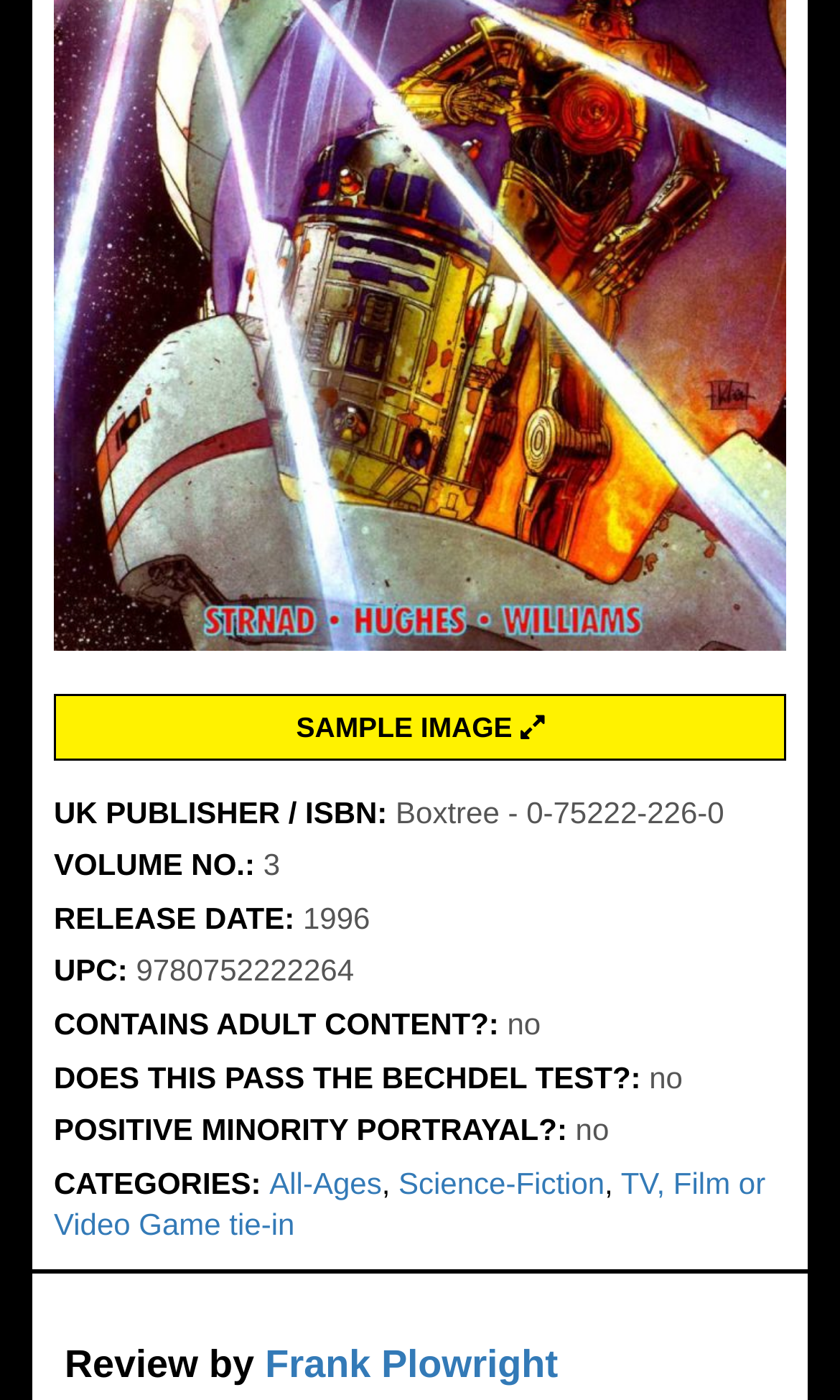Is the book categorized as Science-Fiction?
Look at the image and answer the question with a single word or phrase.

Yes